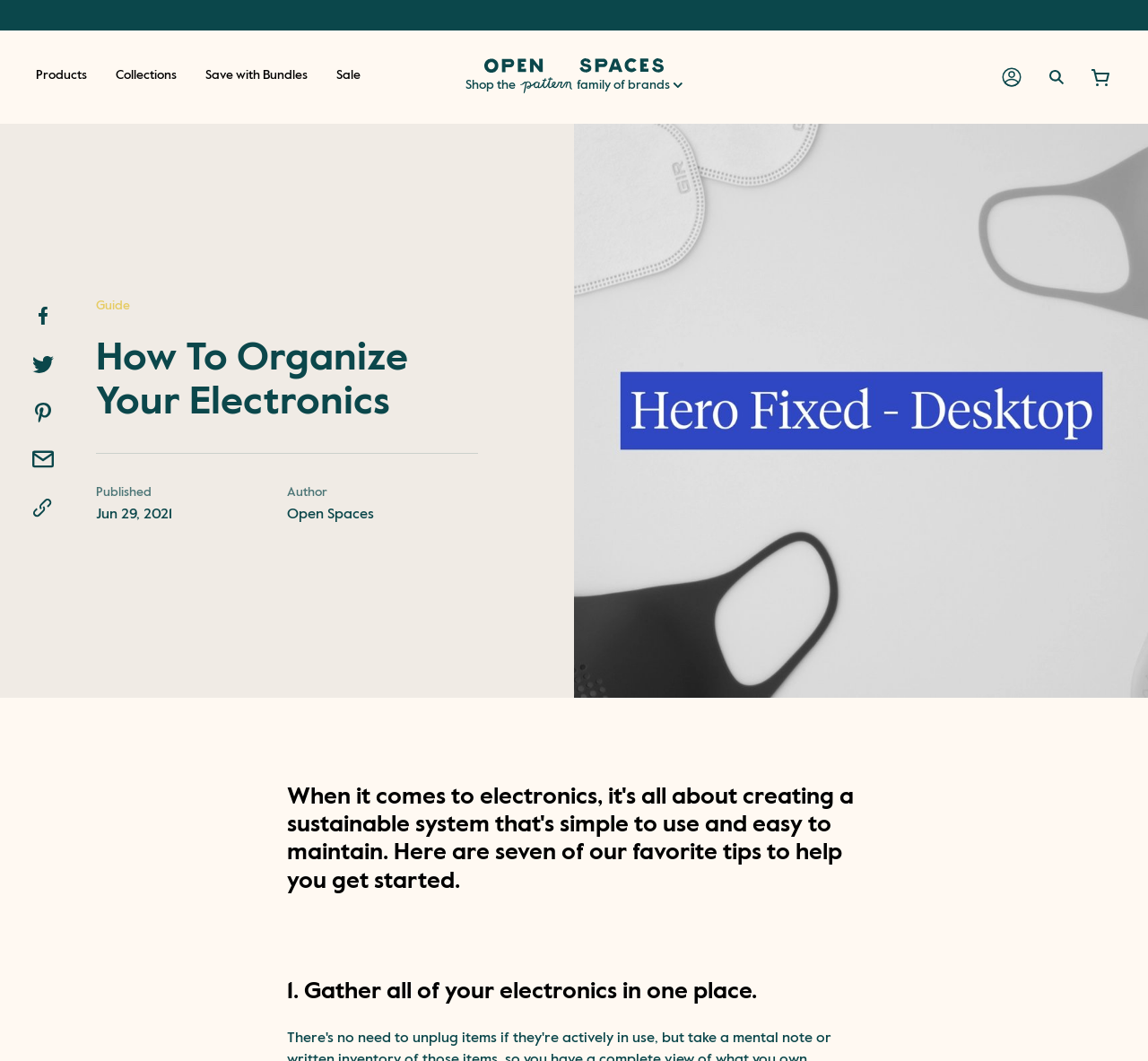What is the topic of the article?
From the screenshot, supply a one-word or short-phrase answer.

Organizing electronics